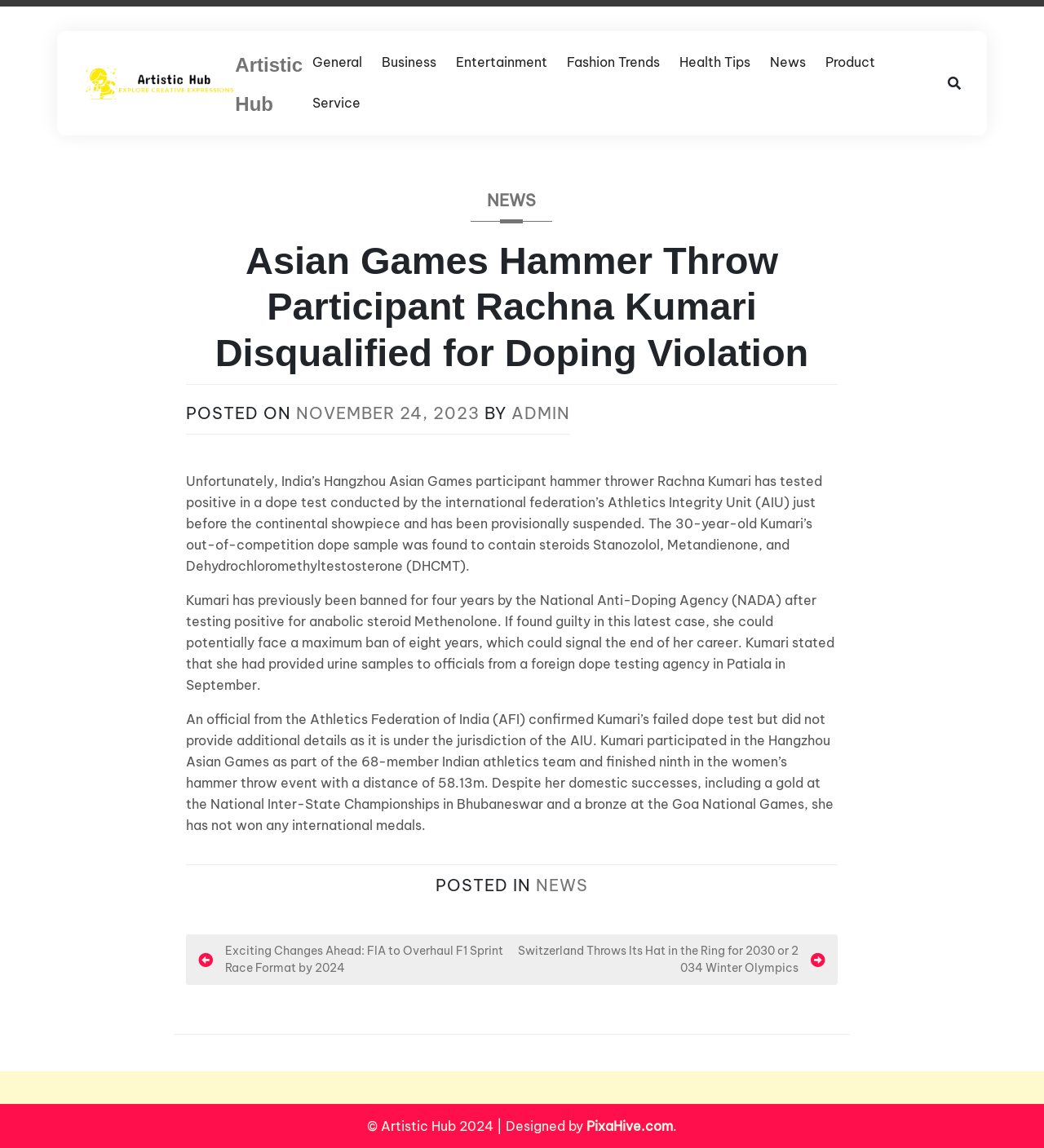Please find and report the bounding box coordinates of the element to click in order to perform the following action: "Go to the 'Product' page". The coordinates should be expressed as four float numbers between 0 and 1, in the format [left, top, right, bottom].

[0.781, 0.037, 0.848, 0.072]